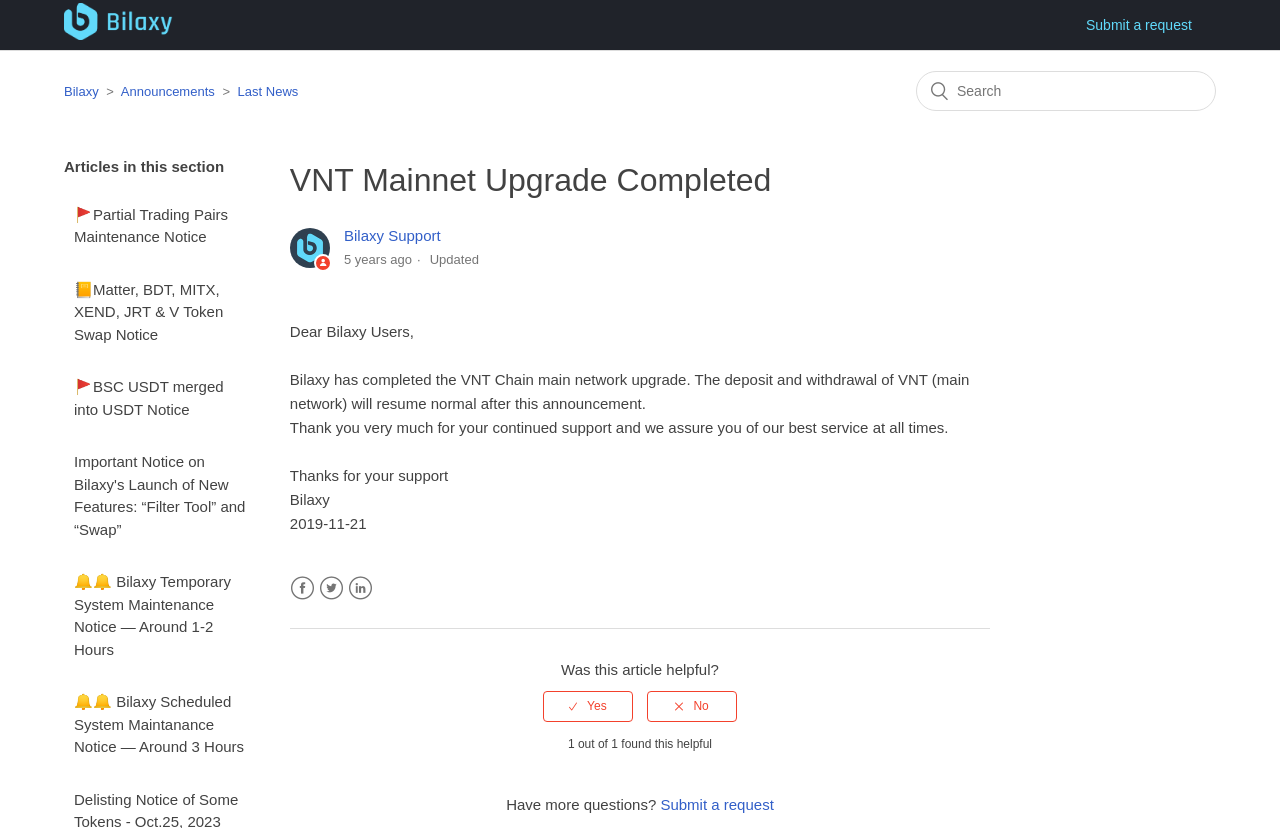Deliver a detailed narrative of the webpage's visual and textual elements.

The webpage is about Bilaxy, a cryptocurrency exchange platform. At the top left, there is a link to the Bilaxy Help Center home page, accompanied by an image. On the top right, there is a search bar and a link to submit a request. Below the search bar, there is a list of links to different sections, including Bilaxy, Announcements, and Last News.

The main content of the page is an announcement about the completion of the VNT Chain main network upgrade. The announcement is divided into several sections, including a header, a brief description, and a timestamp. The header reads "VNT Mainnet Upgrade Completed" and is followed by a brief description of the upgrade, which states that the deposit and withdrawal of VNT (main network) will resume normal after the announcement. The timestamp indicates that the announcement was made on November 21, 2019.

Below the announcement, there are several links to other articles, including "Partial Trading Pairs Maintenance Notice", "Matter, BDT, MITX, XEND, JRT & V Token Swap Notice", and "Bilaxy Temporary System Maintenance Notice — Around 1-2 Hours". These links are arranged vertically, with the most recent article at the top.

At the bottom of the page, there is a footer section that contains links to Bilaxy's social media profiles, including Facebook, Twitter, and LinkedIn. There is also a section that asks if the article was helpful, with options to select "Yes" or "No". Additionally, there is a link to submit a request and a message that says "Have more questions?".